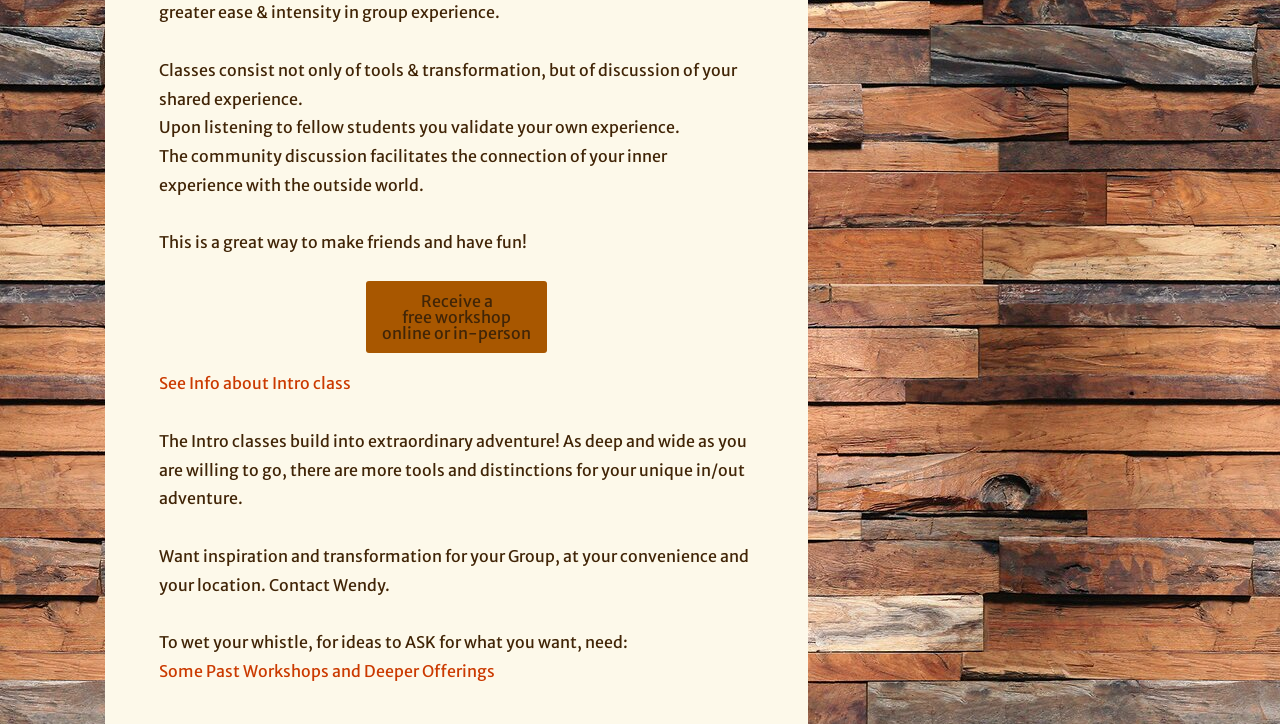Examine the image and give a thorough answer to the following question:
Who to contact for inspiration and transformation?

The webpage mentions 'Want inspiration and transformation for your Group, at your convenience and your location. Contact Wendy.', indicating that Wendy is the person to contact for inspiration and transformation.